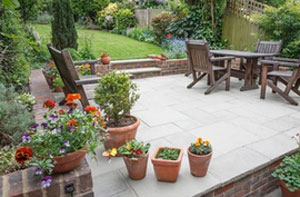Look at the image and write a detailed answer to the question: 
What is surrounding the patio?

According to the caption, 'Surrounding the patio, vibrant flower pots burst with colorful blooms', which suggests that the patio is surrounded by vibrant flower pots filled with colorful flowers.